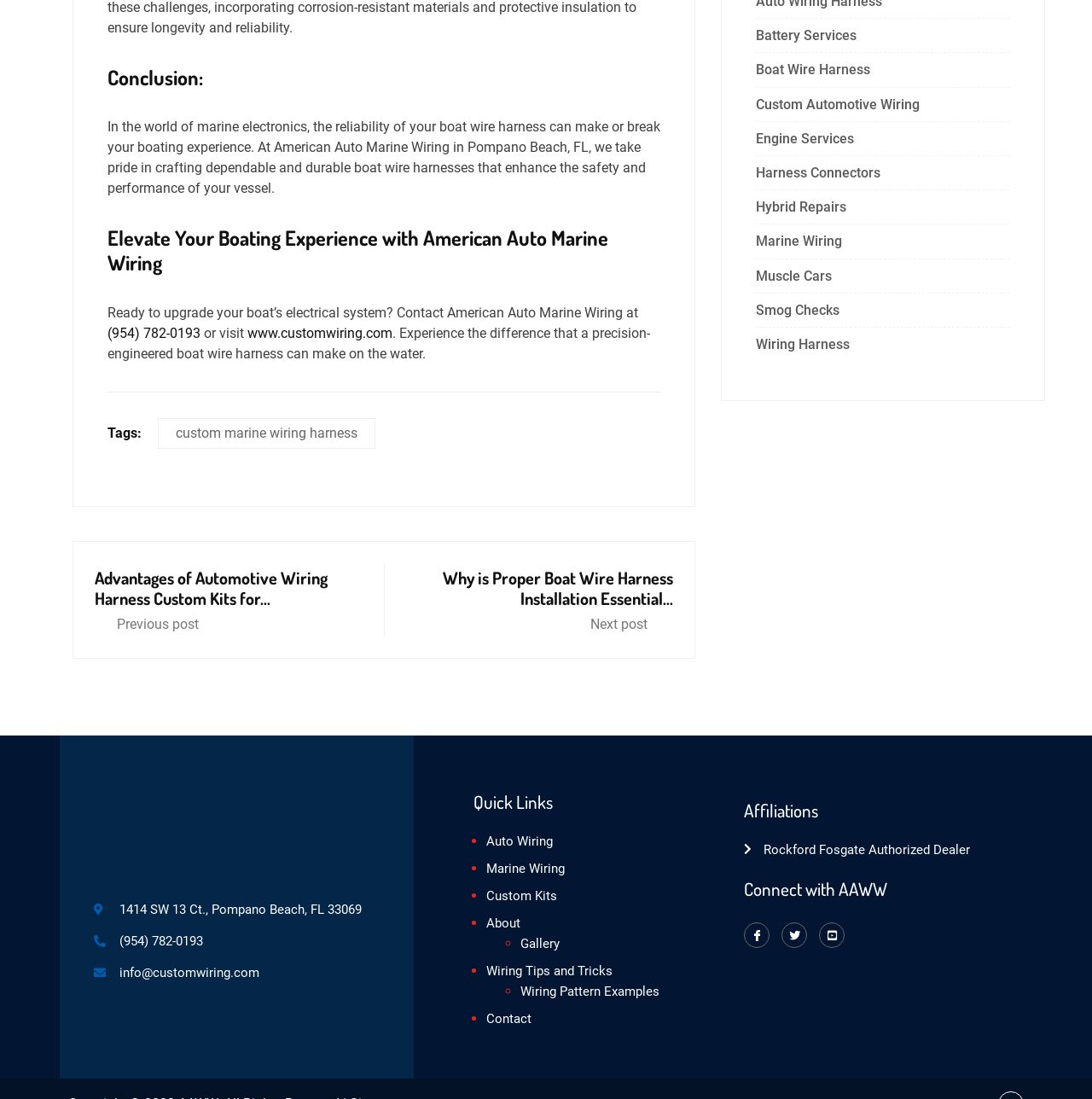How many links are there in the 'Quick Links' section?
Analyze the image and deliver a detailed answer to the question.

The 'Quick Links' section has 7 links, which are 'Auto Wiring', 'Marine Wiring', 'Custom Kits', 'About', 'Gallery', 'Wiring Tips and Tricks', and 'Wiring Pattern Examples'.